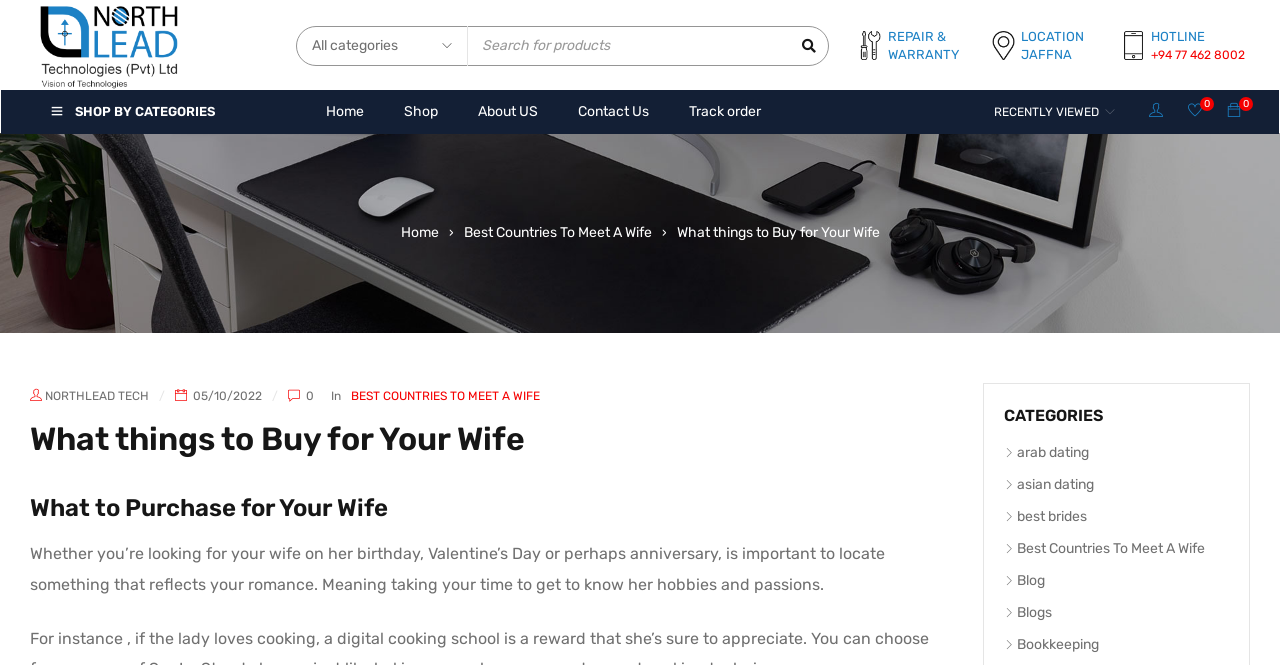What is the title of the second heading on the webpage?
Based on the image, answer the question in a detailed manner.

After analyzing the webpage's structure, I identified the second heading as 'What to Purchase for Your Wife', which is a subheading that provides more information about the website's purpose.